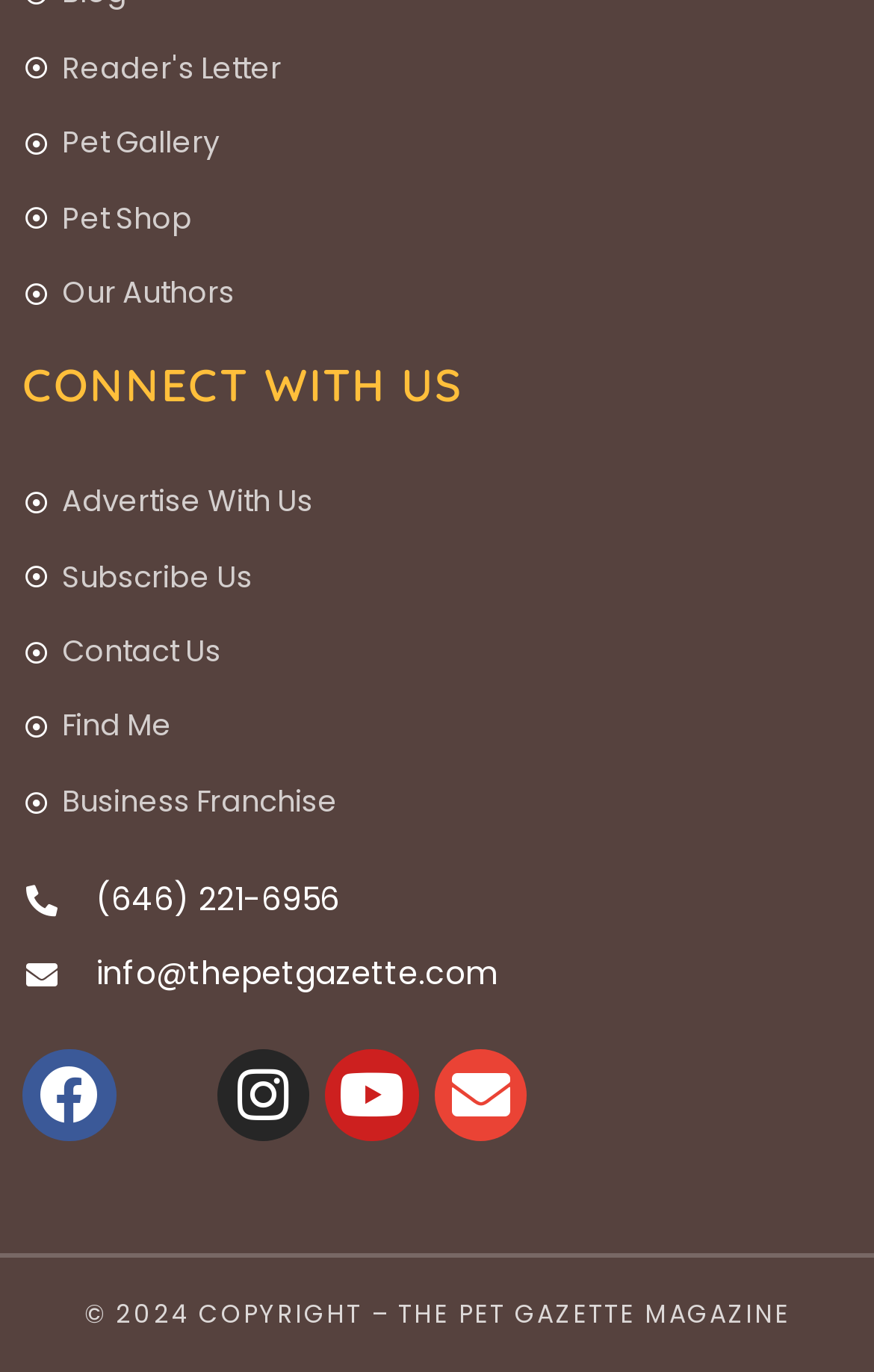What is the name of the magazine?
Based on the image, answer the question with as much detail as possible.

The name of the magazine can be inferred from the copyright information at the bottom of the page, which states '© 2024 COPYRIGHT – THE PET GAZETTE MAGAZINE'.